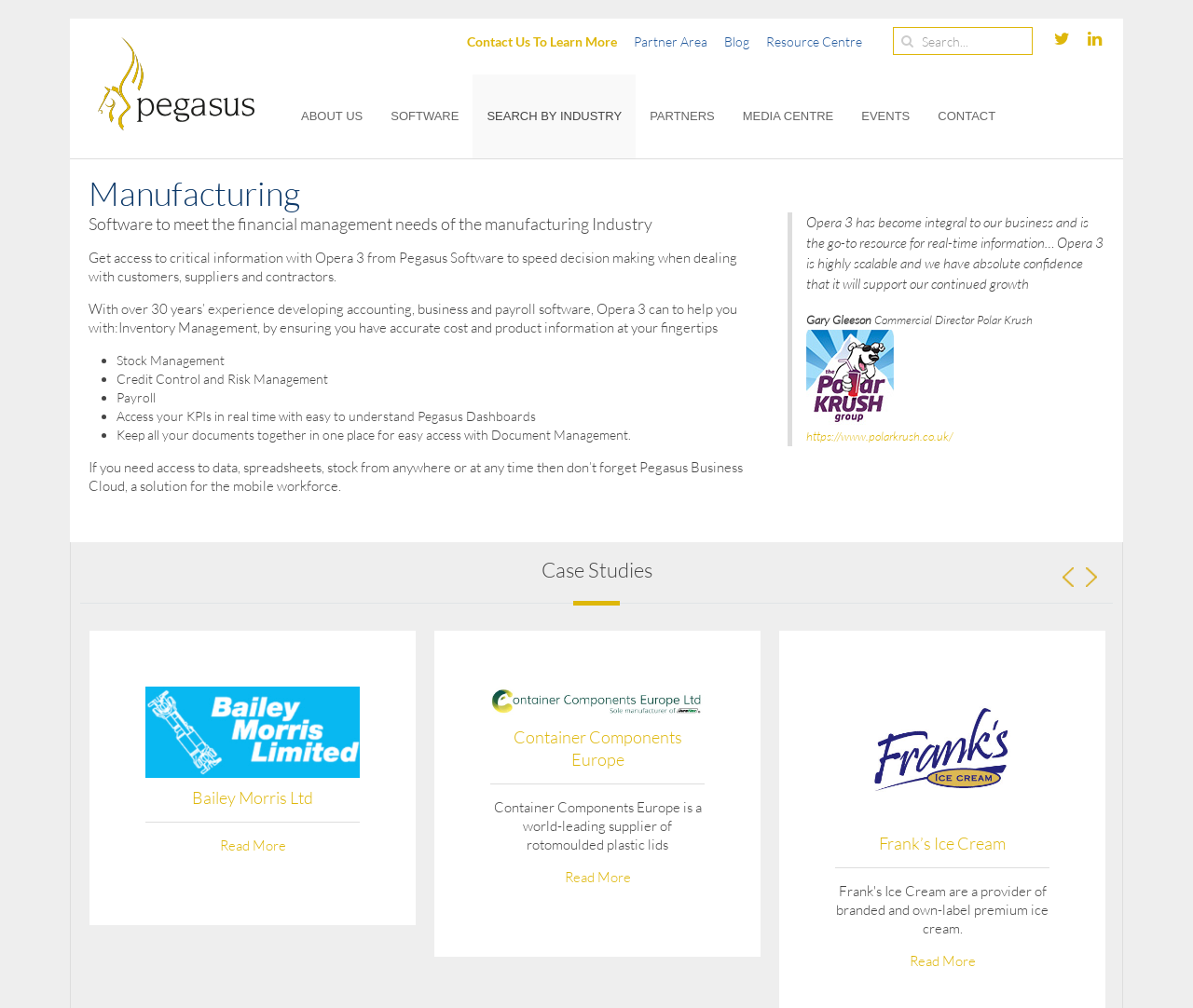How many case studies are featured on the webpage?
Kindly offer a detailed explanation using the data available in the image.

The webpage features three case studies, namely Bailey Morris Ltd, Container Components Europe, and Frank’s Ice Cream, which suggests that there are three case studies on the webpage.